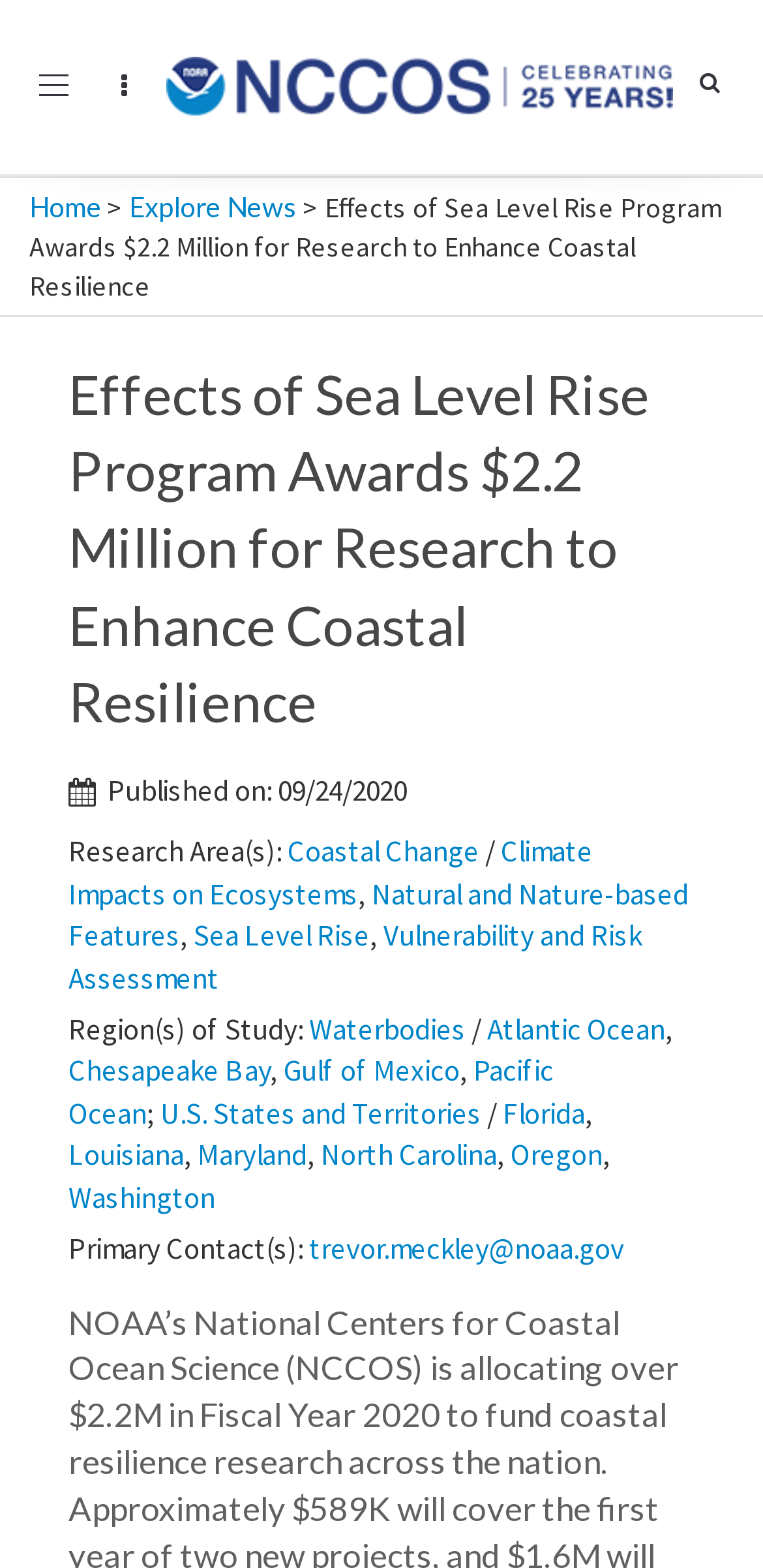Provide a short answer to the following question with just one word or phrase: What is the date of publication of the research?

09/24/2020